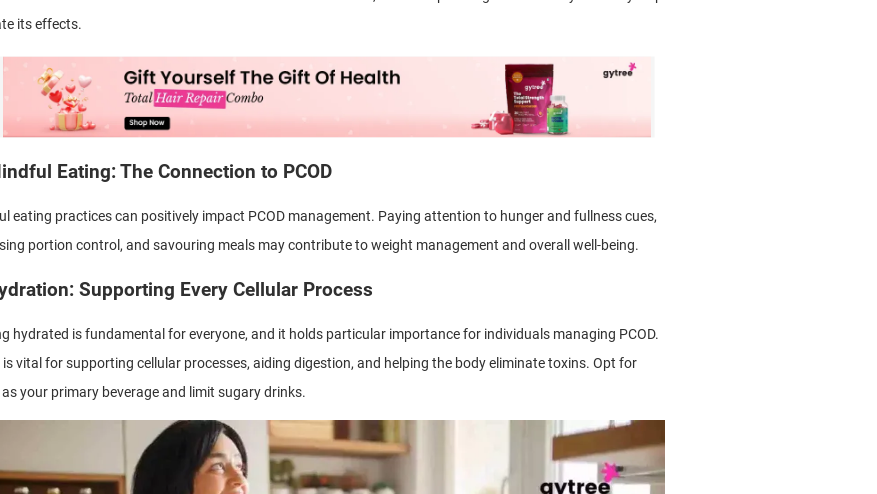Please use the details from the image to answer the following question comprehensively:
What approach to health does the image promote?

The image serves to visually represent the insightful tips provided in the accompanying text, promoting a holistic approach to health and wellness by emphasizing the connection between nutrition and hormonal balance.